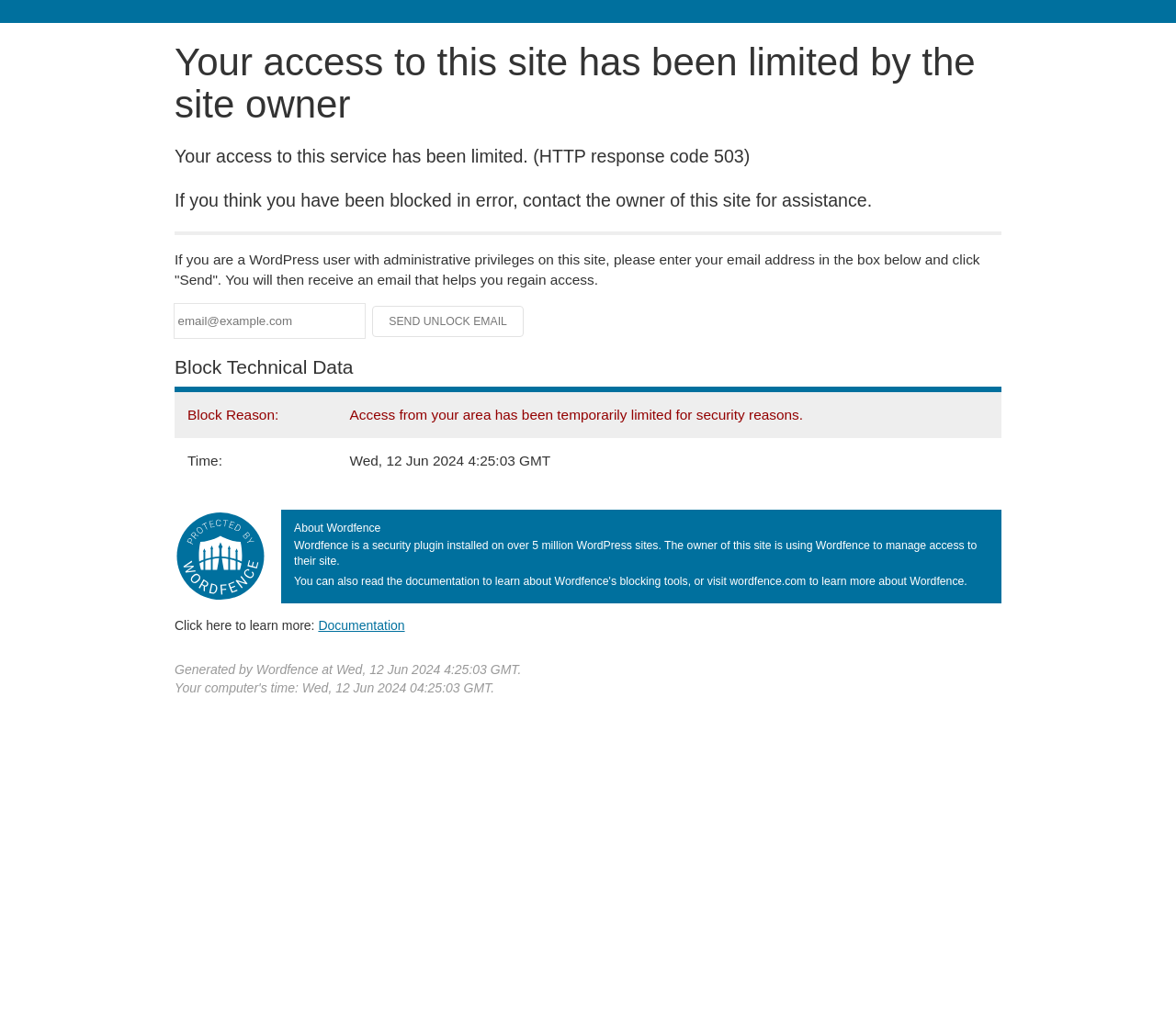Please determine the bounding box coordinates for the element with the description: "name="email" placeholder="email@example.com"".

[0.148, 0.294, 0.31, 0.326]